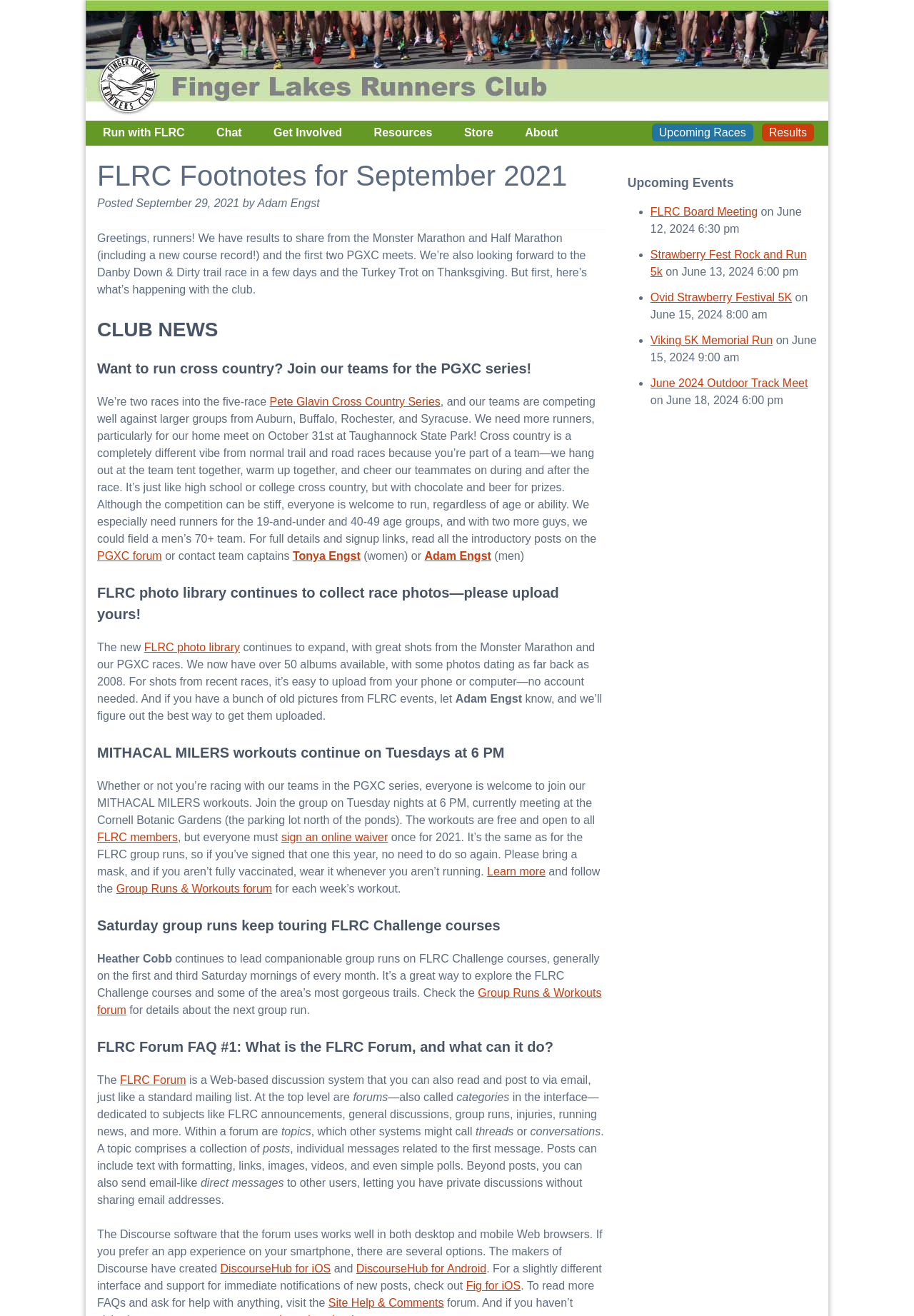Find and specify the bounding box coordinates that correspond to the clickable region for the instruction: "Read the 'FLRC Footnotes for September 2021' article".

[0.106, 0.119, 0.662, 0.148]